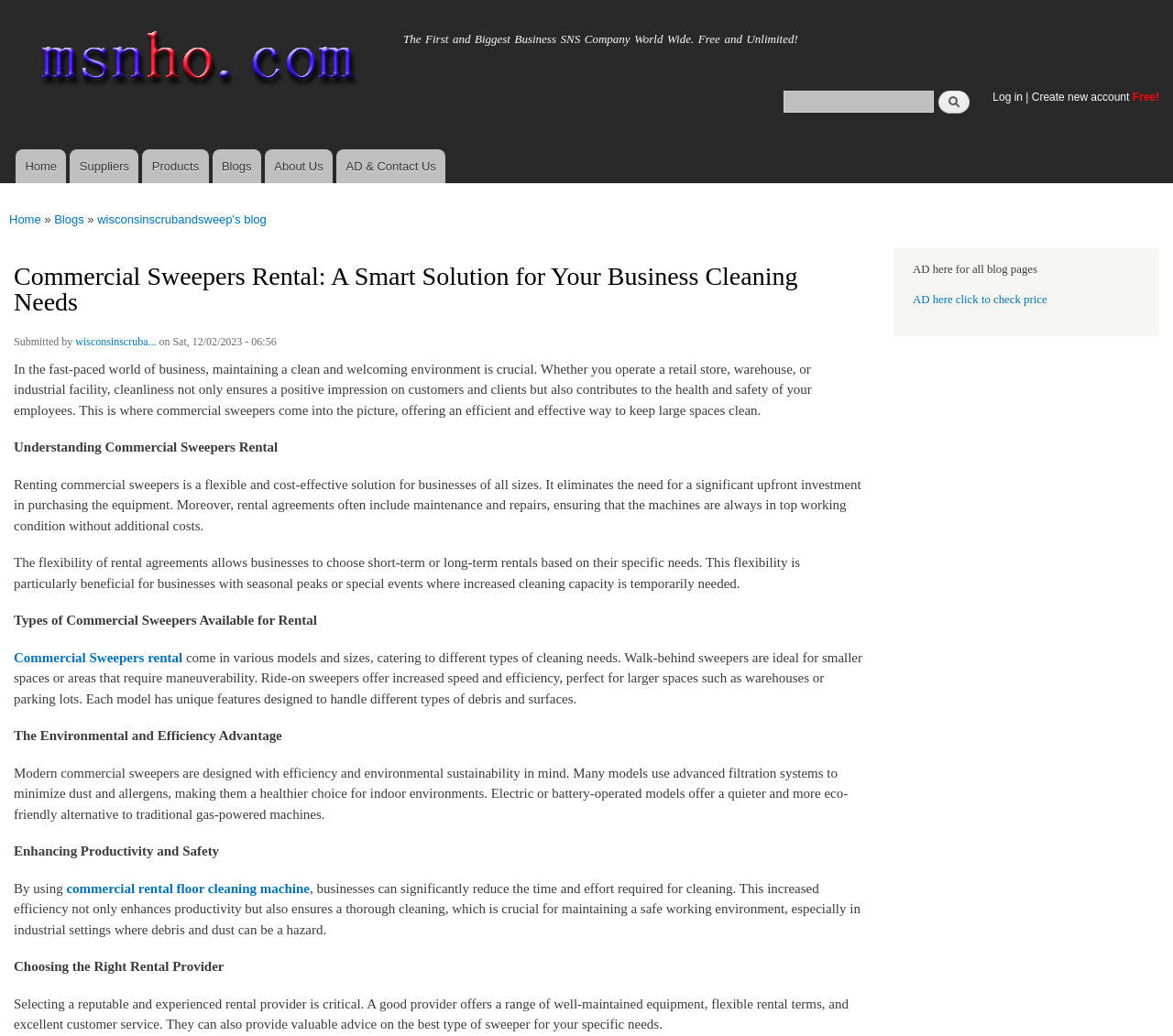Can you look at the image and give a comprehensive answer to the question:
Why is it important to choose a reputable rental provider?

According to the webpage, selecting a reputable and experienced rental provider is critical because they offer a range of well-maintained equipment, flexible rental terms, and excellent customer service, which is important for businesses to get the right type of sweeper for their specific needs.